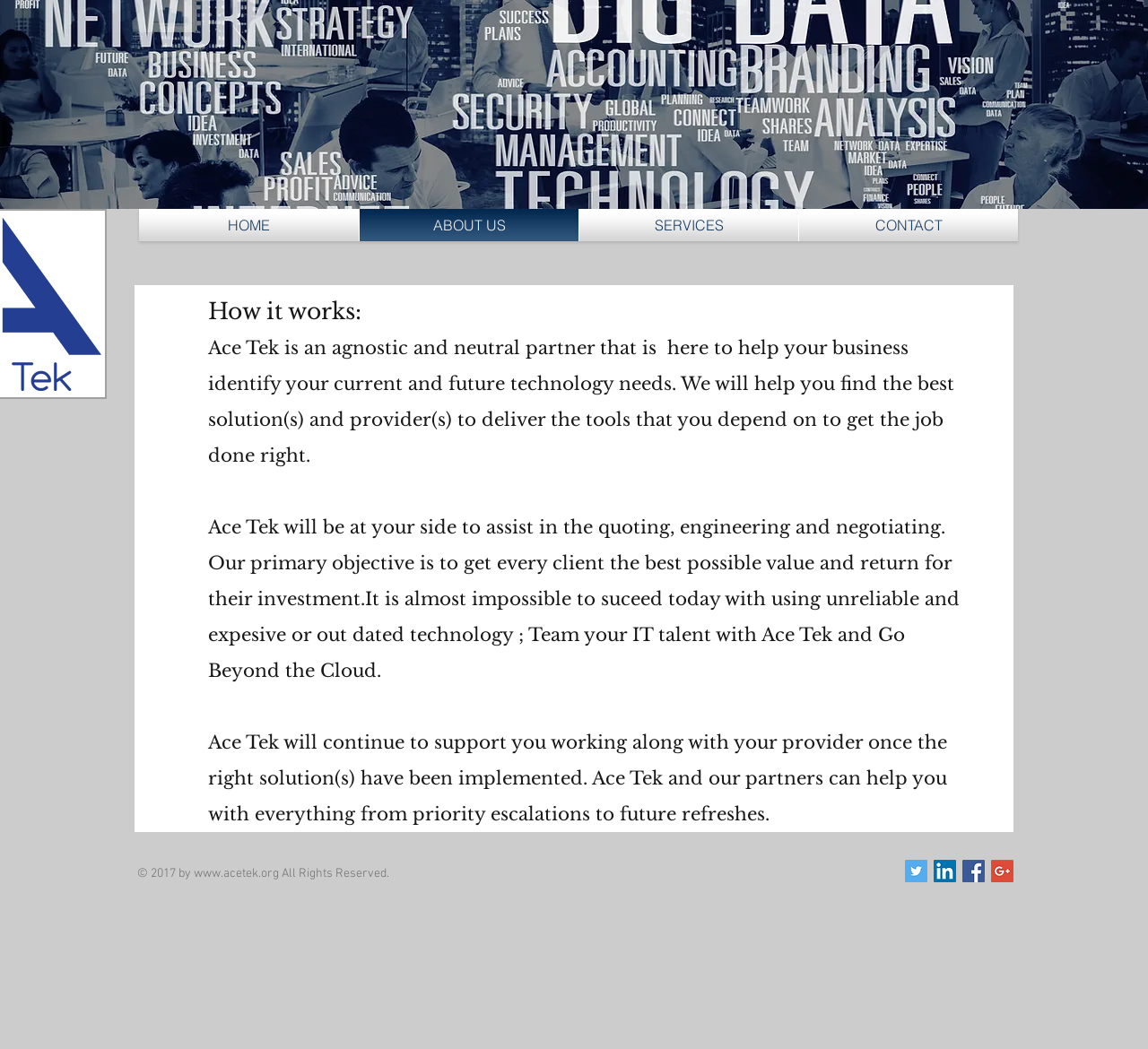What is the name of the company described on this webpage?
Based on the visual, give a brief answer using one word or a short phrase.

Ace Tek